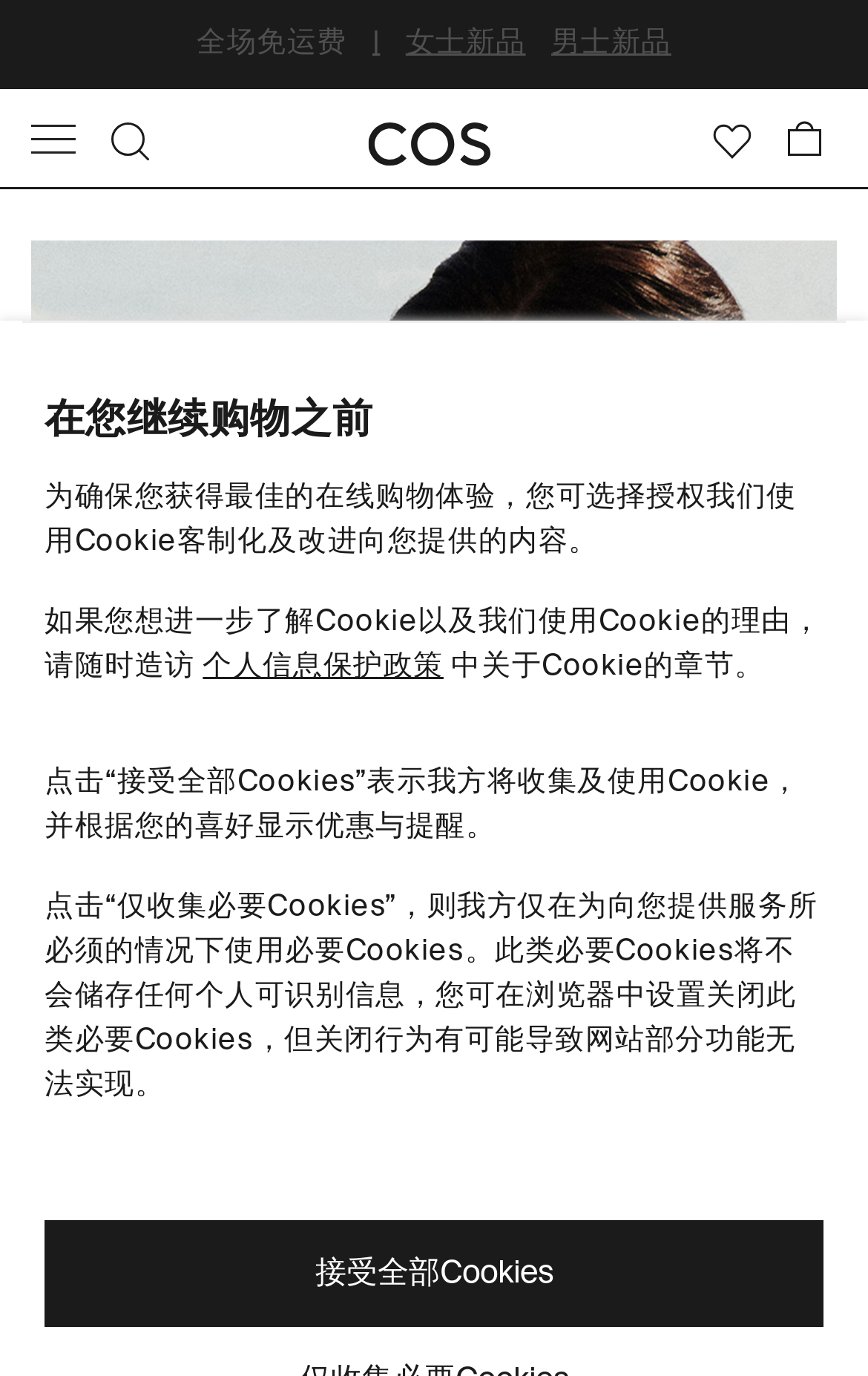How can I contact customer service?
Carefully analyze the image and provide a detailed answer to the question.

The link '联系客服，在线咨询' on the webpage indicates that customer service can be contacted through online consultation.